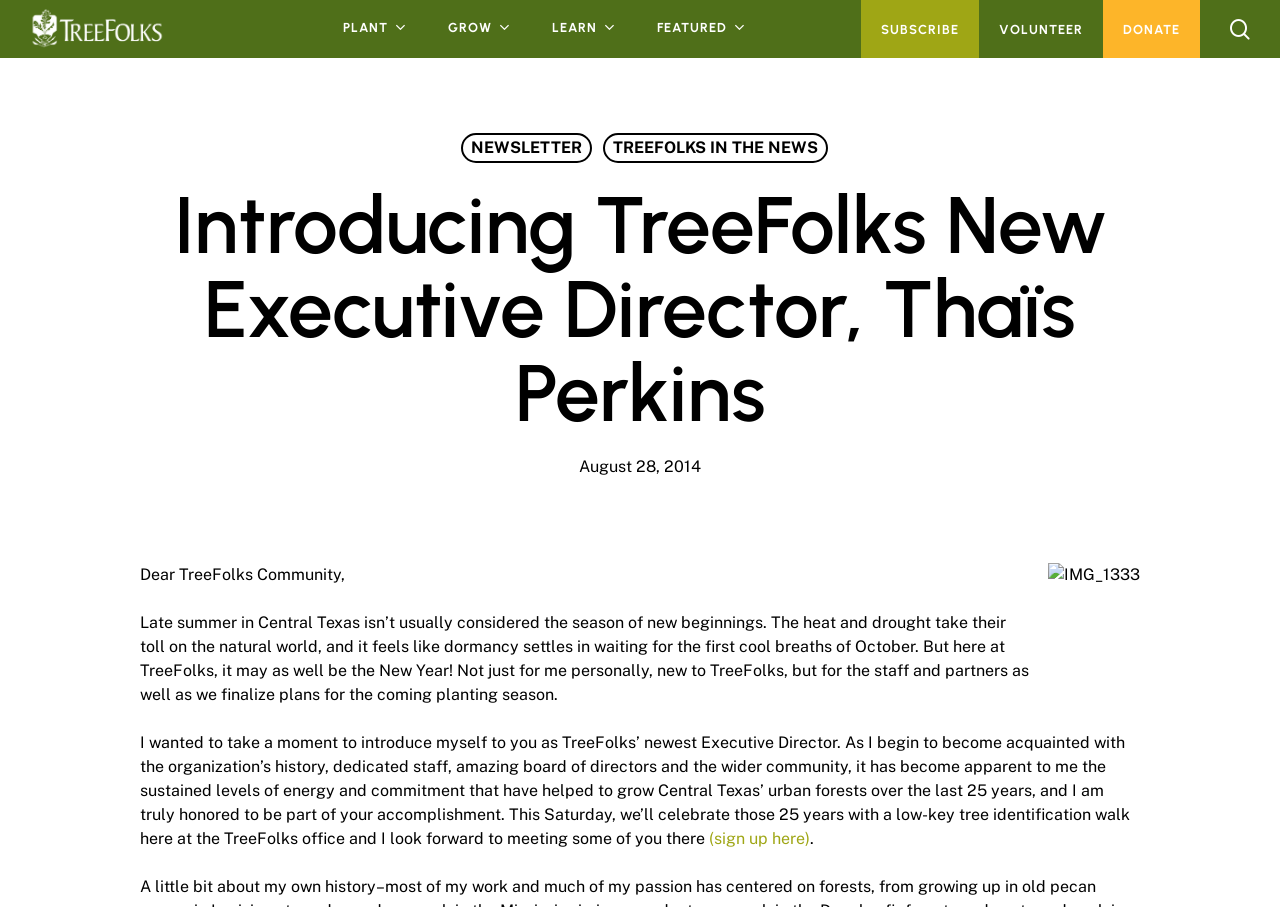Please locate the clickable area by providing the bounding box coordinates to follow this instruction: "View the 'Squat Belt' details".

None